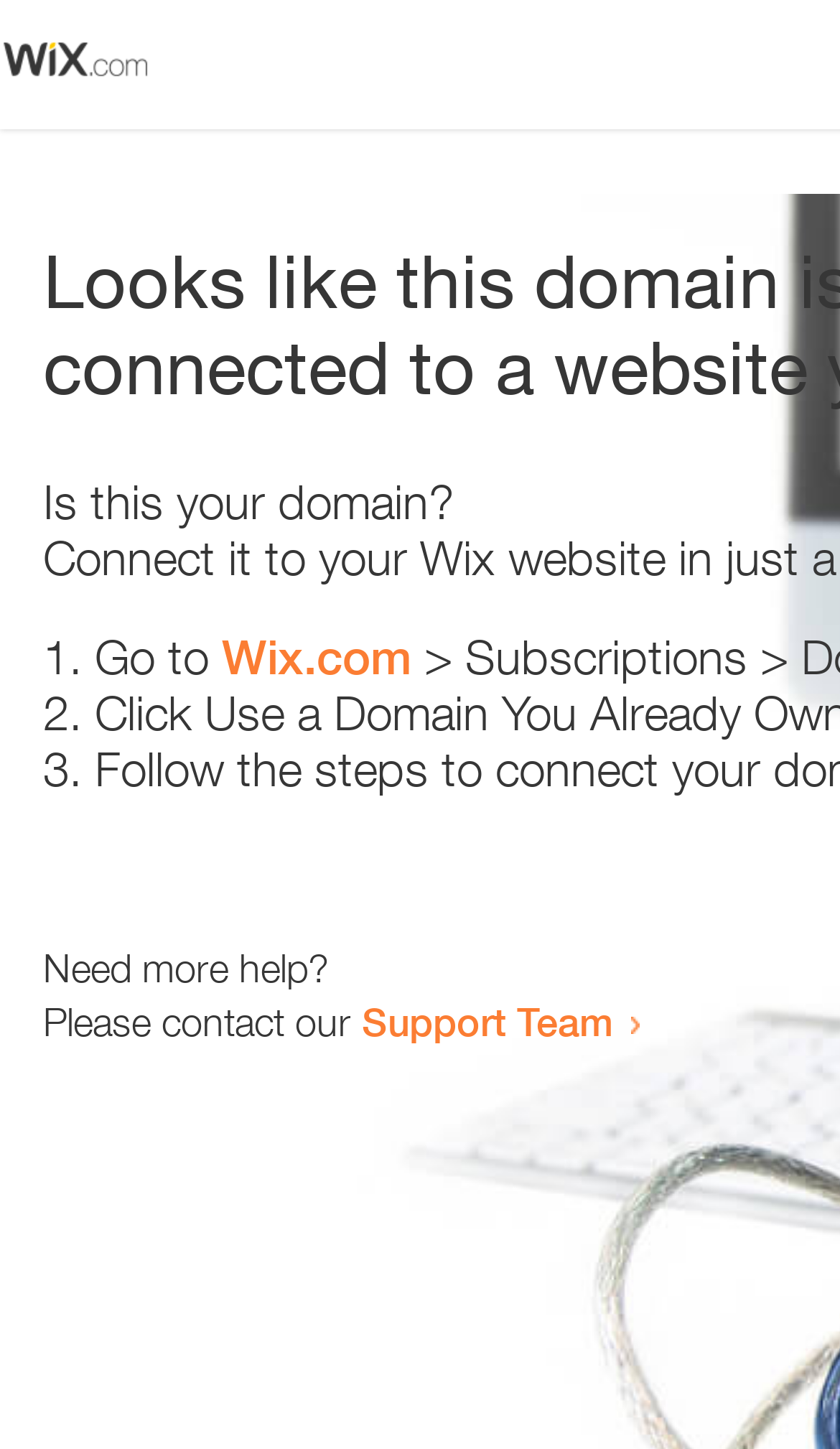Please provide a one-word or phrase answer to the question: 
What is the text below the list?

Need more help?